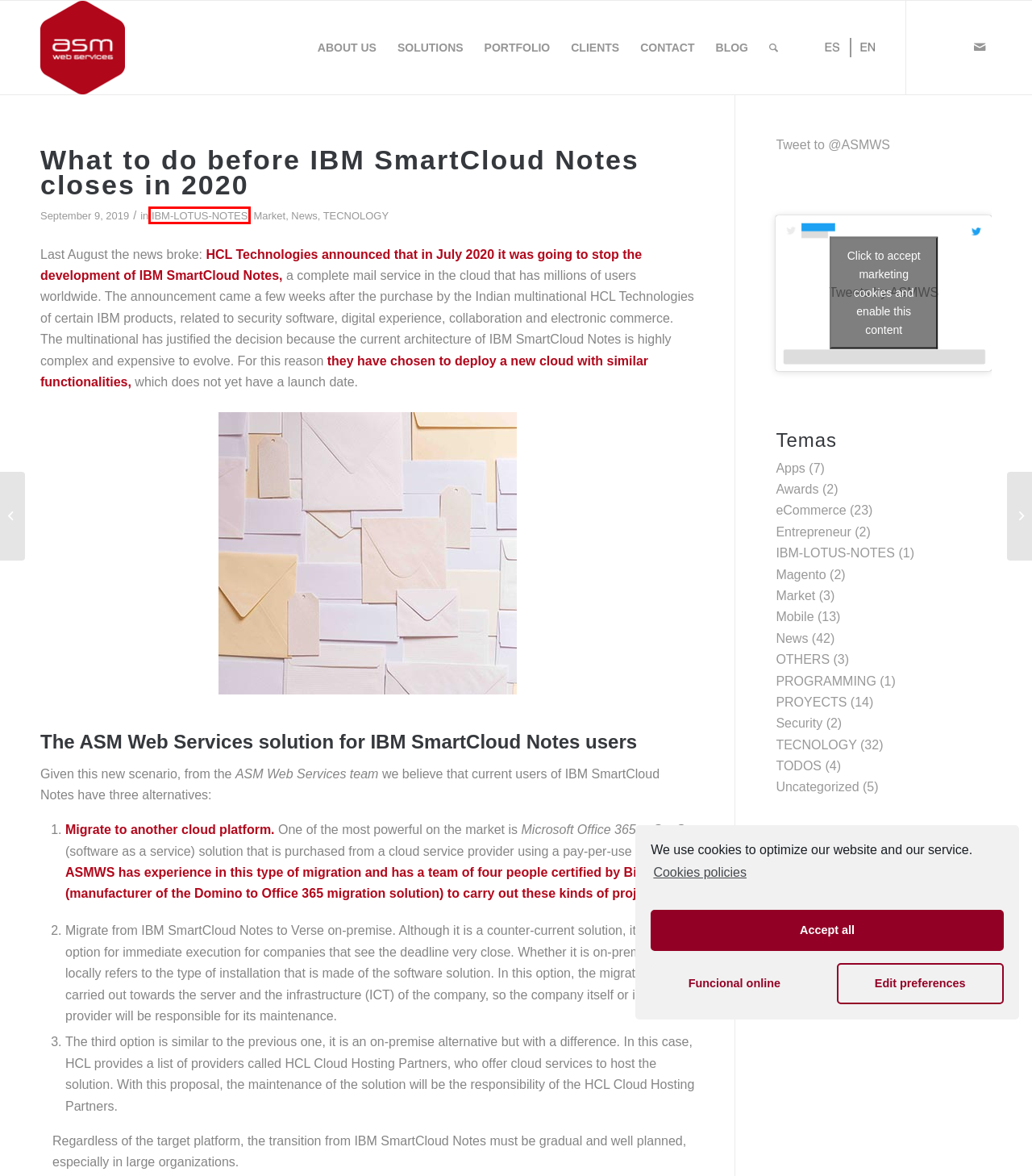Examine the screenshot of a webpage with a red bounding box around a UI element. Select the most accurate webpage description that corresponds to the new page after clicking the highlighted element. Here are the choices:
A. IBM-LOTUS-NOTES archivos - ASM Web Services
B. OTHERS archivos - ASM Web Services
C. Apps archivos - ASM Web Services
D. Ismael Felipa achieves the Magento M2 Front End Developer certification - ASM Web Services
E. Homepage - ASM Web Services
F. CLIENTS - ASM Web Services
G. PROYECTS archivos - ASM Web Services
H. TODOS archivos - ASM Web Services

A